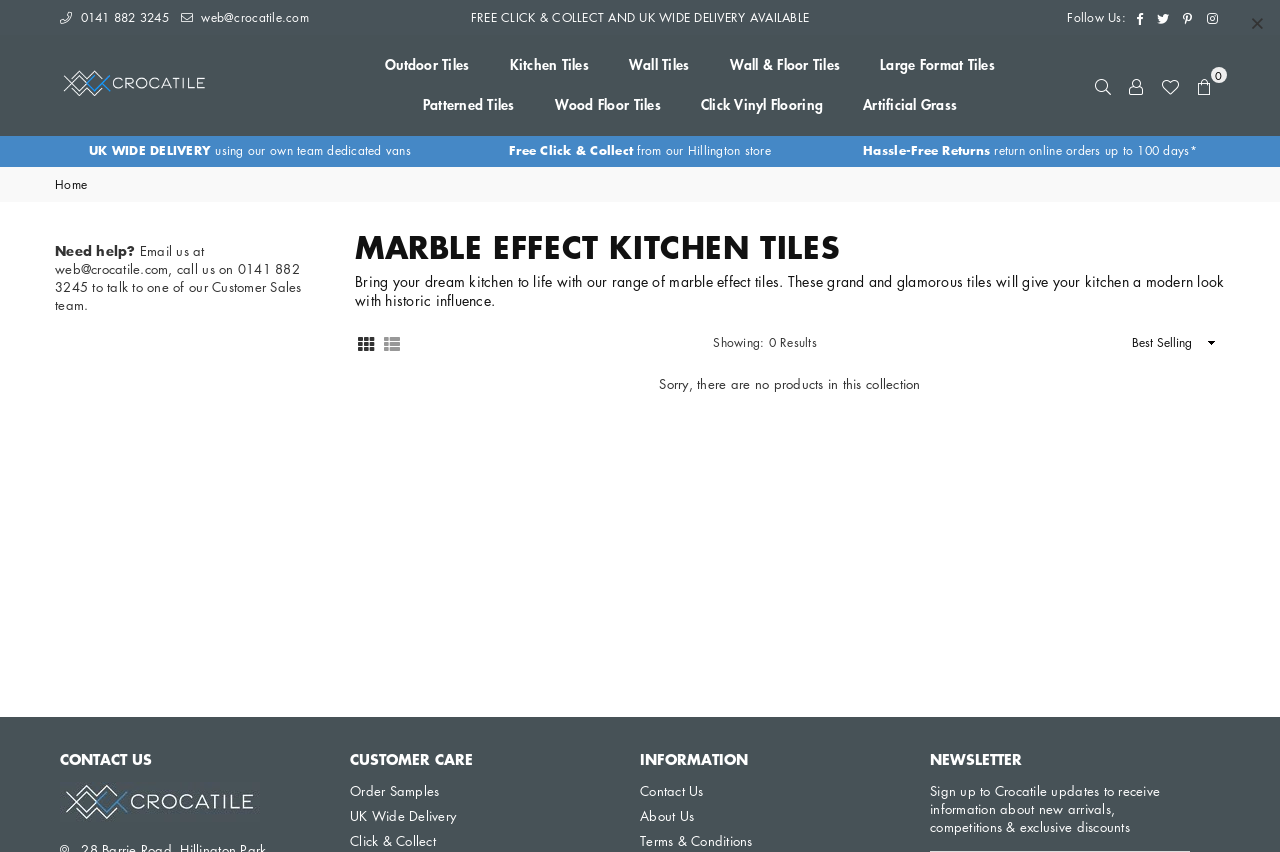Based on the element description Wall & Floor Tiles, identify the bounding box of the UI element in the given webpage screenshot. The coordinates should be in the format (top-left x, top-left y, bottom-right x, bottom-right y) and must be between 0 and 1.

[0.558, 0.053, 0.668, 0.1]